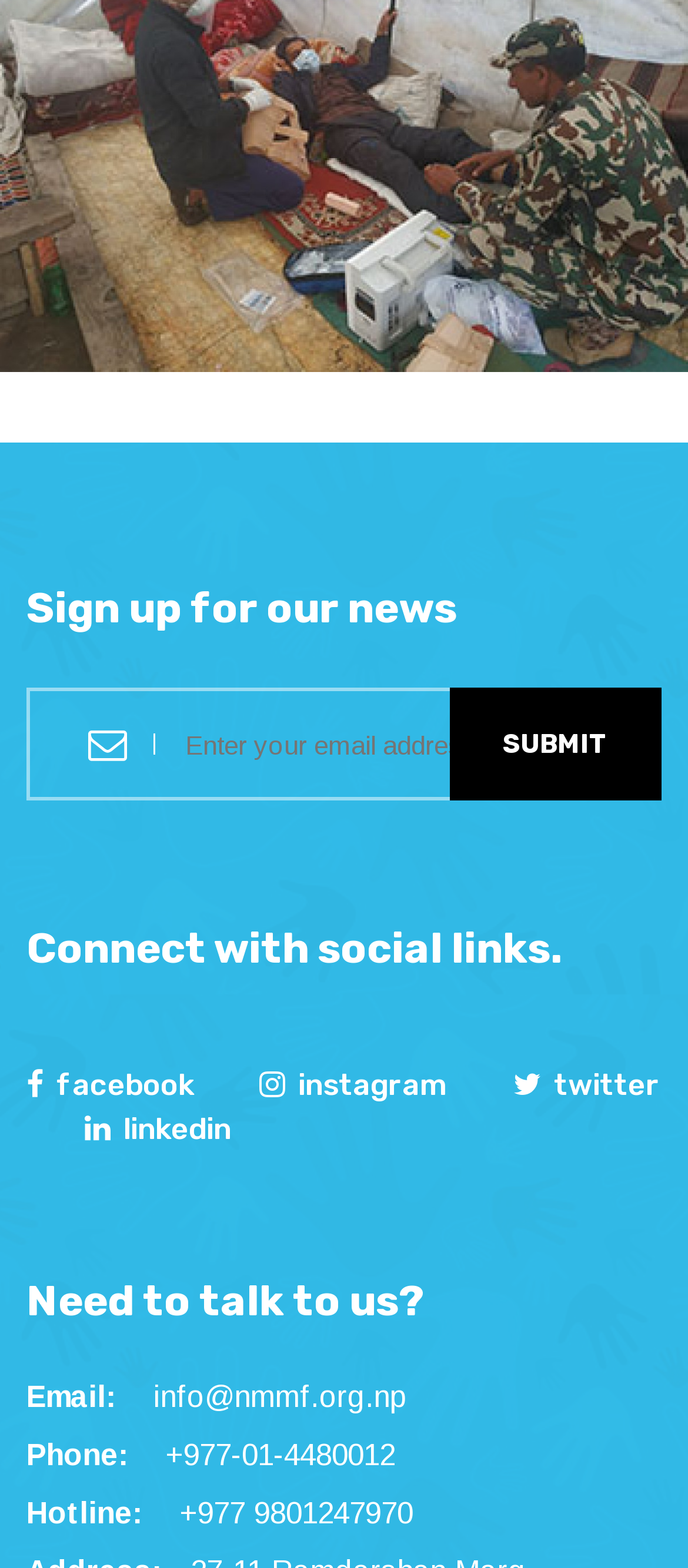What is the hotline number?
Please ensure your answer to the question is detailed and covers all necessary aspects.

The hotline number is provided as '+977 9801247970' and is labeled as 'Hotline:'.